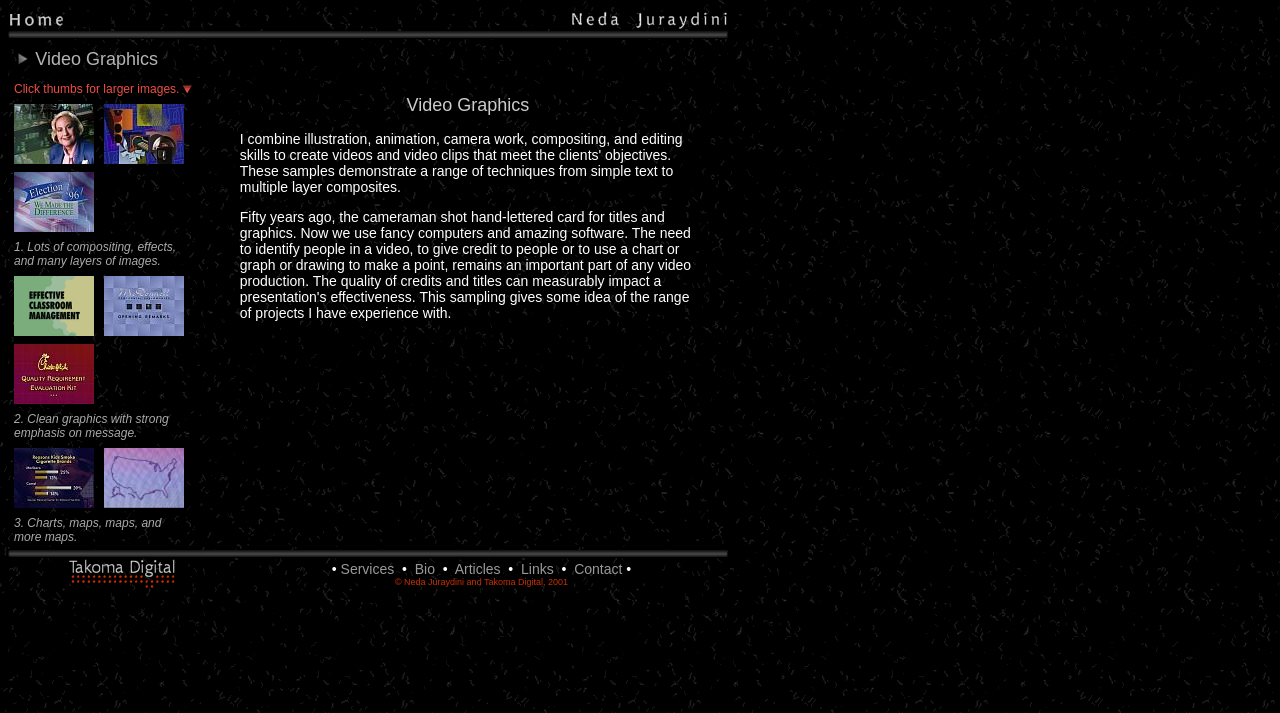Provide the bounding box coordinates of the HTML element described by the text: "alt="Takoma Digital"".

[0.053, 0.811, 0.137, 0.83]